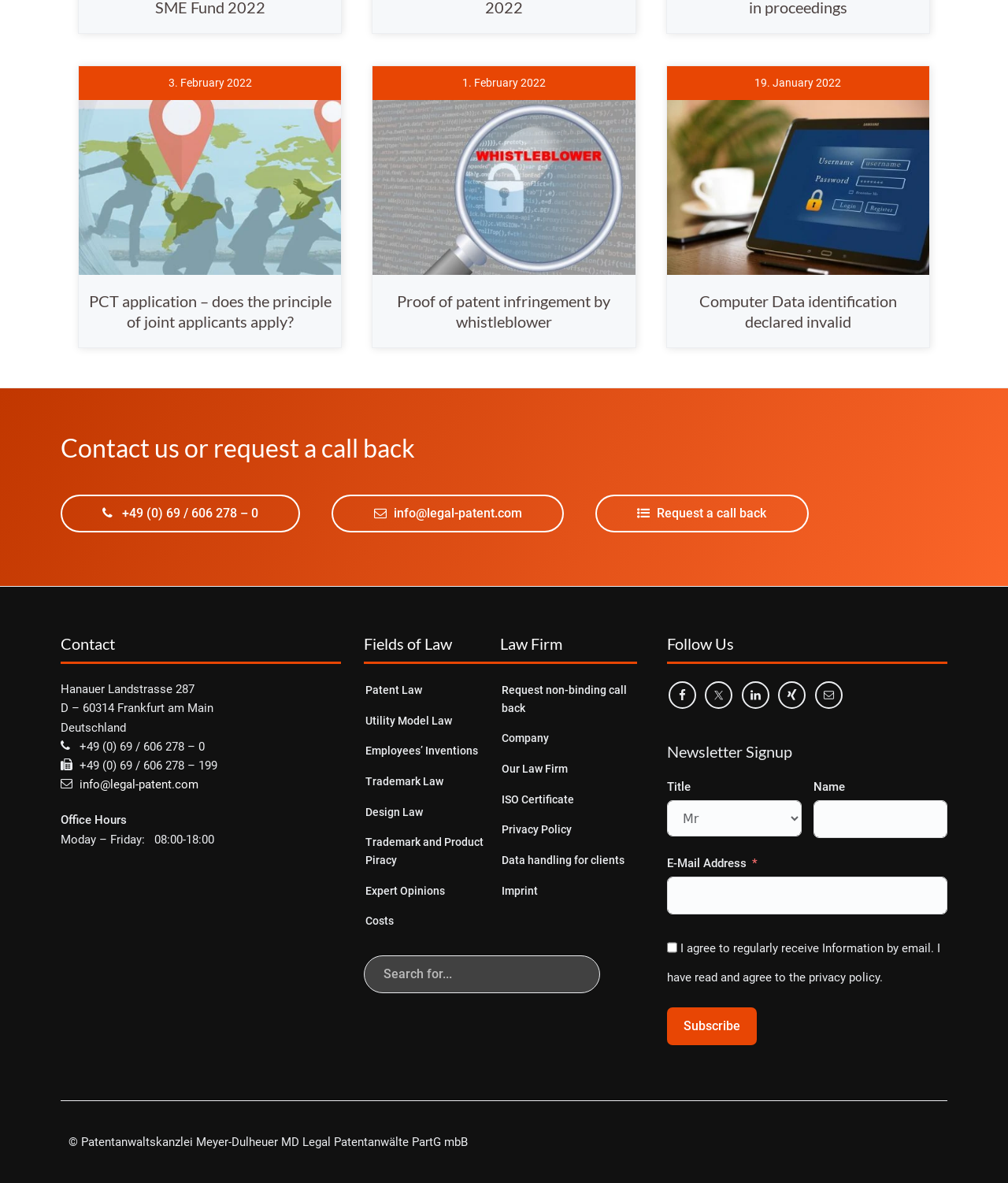Determine the bounding box for the described HTML element: "Trademark and Product Piracy". Ensure the coordinates are four float numbers between 0 and 1 in the format [left, top, right, bottom].

[0.362, 0.705, 0.495, 0.735]